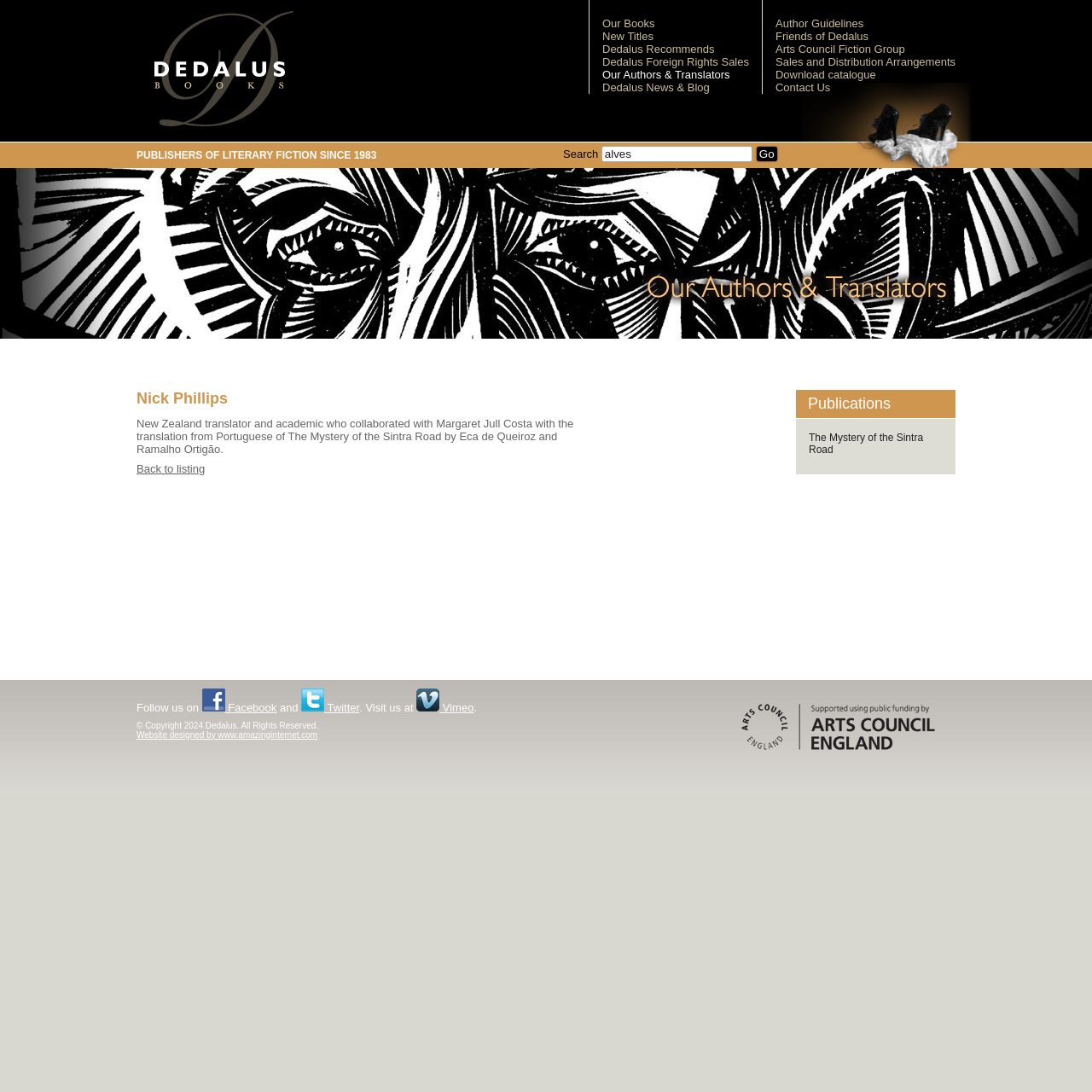Provide a short, one-word or phrase answer to the question below:
What is the name of the author featured on this page?

Nick Phillips